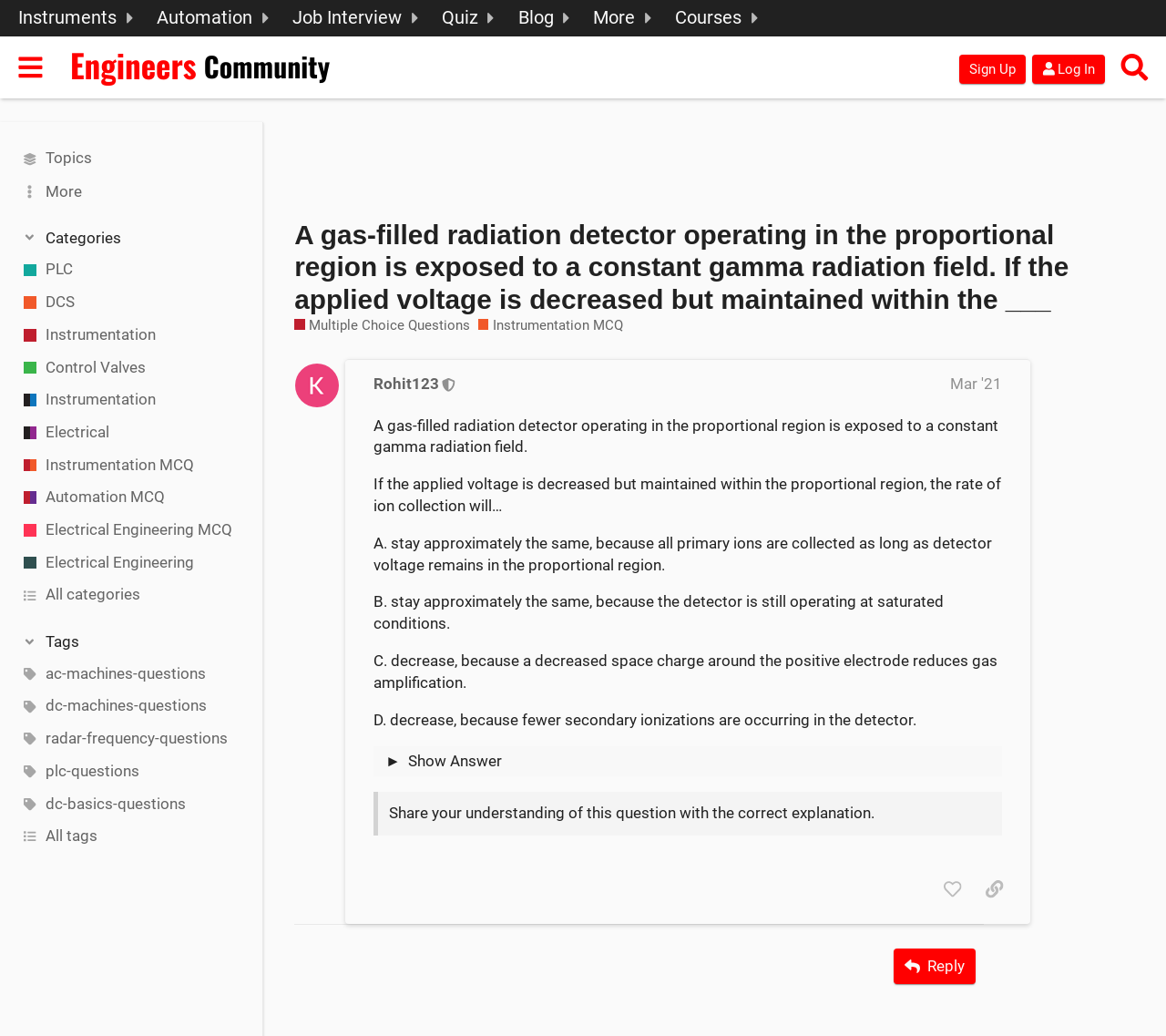Please specify the bounding box coordinates of the region to click in order to perform the following instruction: "Click on the 'Sidebar' button".

[0.008, 0.045, 0.044, 0.085]